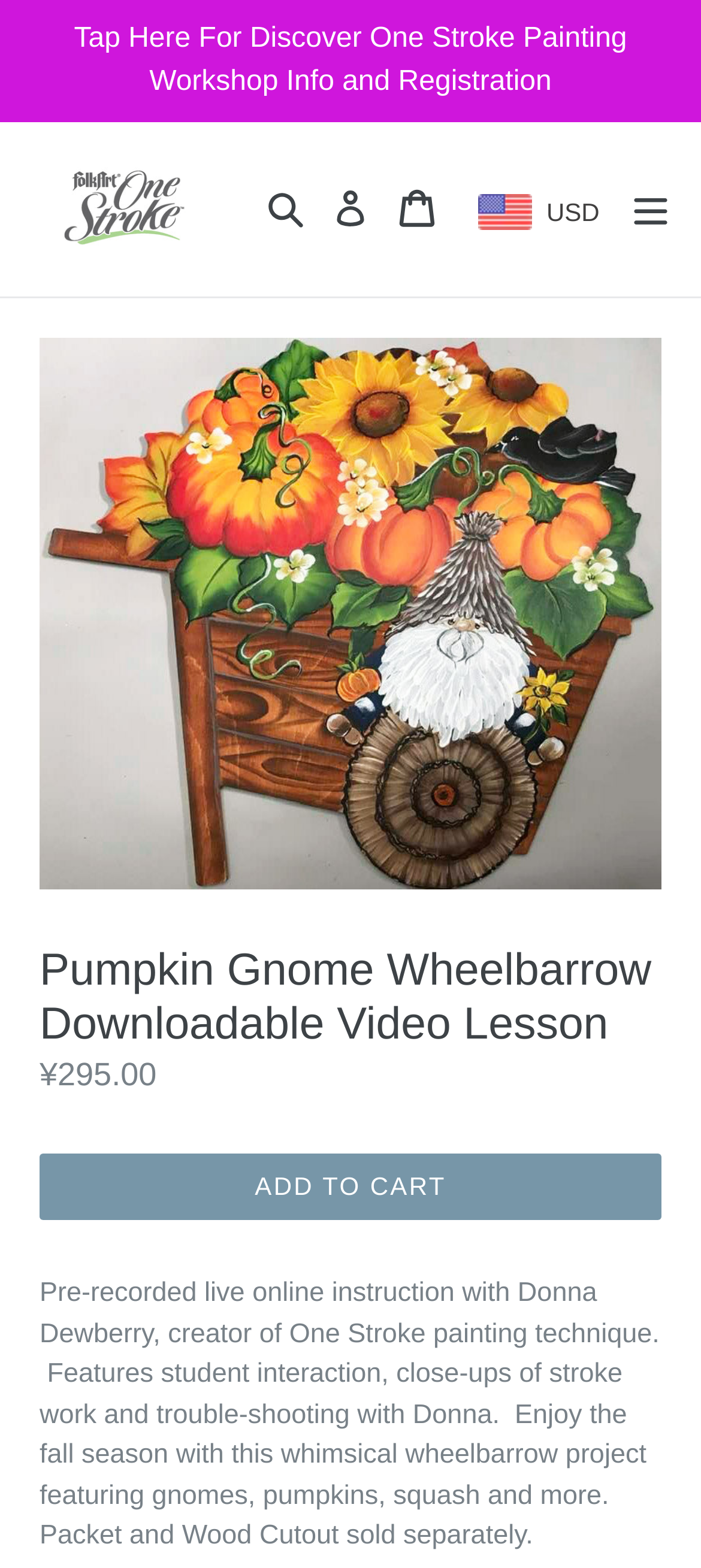What is the purpose of the button with the text 'ADD TO CART'?
Please provide a comprehensive answer based on the details in the screenshot.

I found the answer by looking at the button element with the text 'ADD TO CART'. This suggests that the purpose of the button is to add the video lesson to the cart, allowing the user to purchase it.